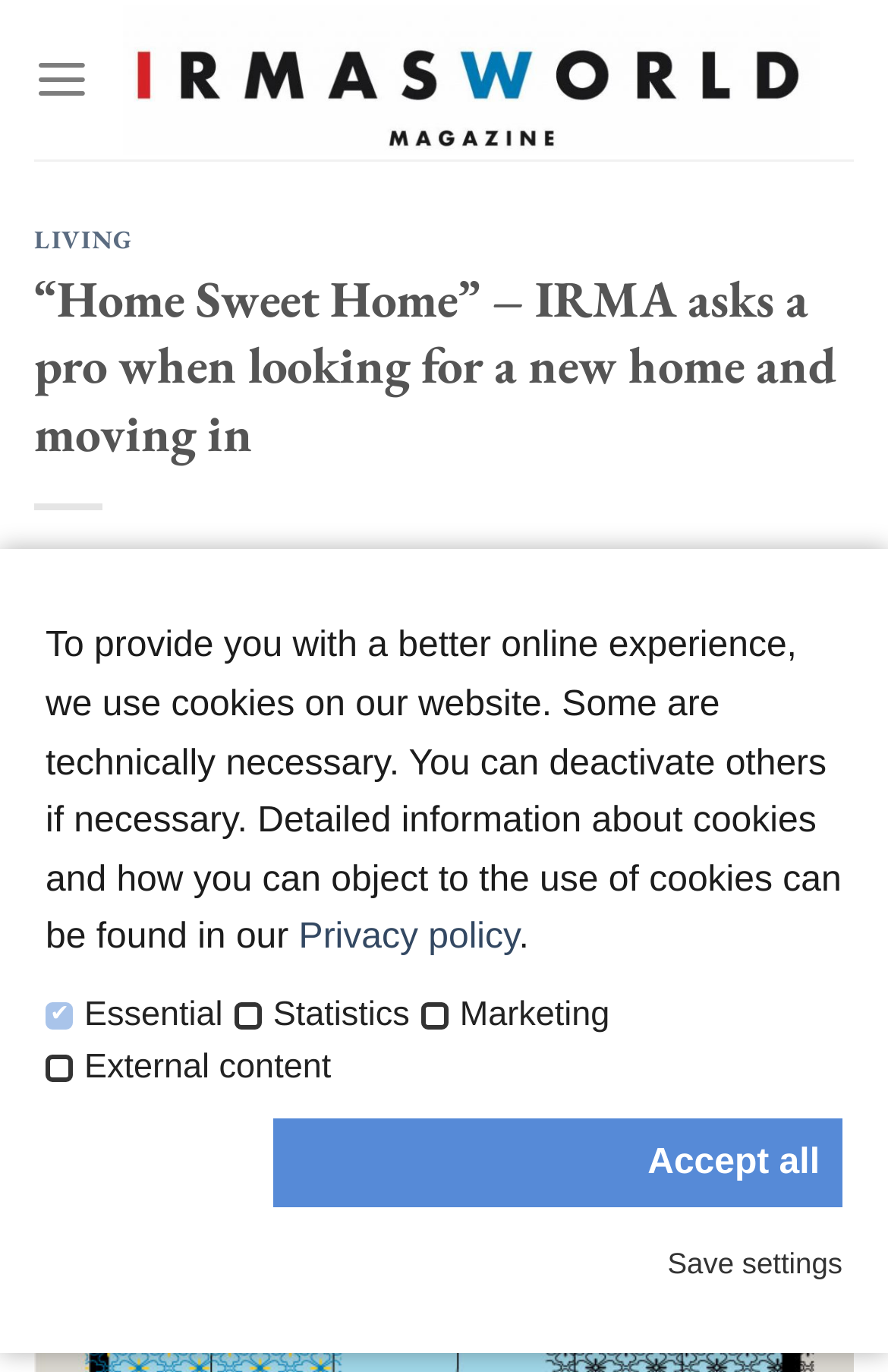Please determine the bounding box coordinates of the element's region to click in order to carry out the following instruction: "Open the menu". The coordinates should be four float numbers between 0 and 1, i.e., [left, top, right, bottom].

[0.038, 0.017, 0.101, 0.099]